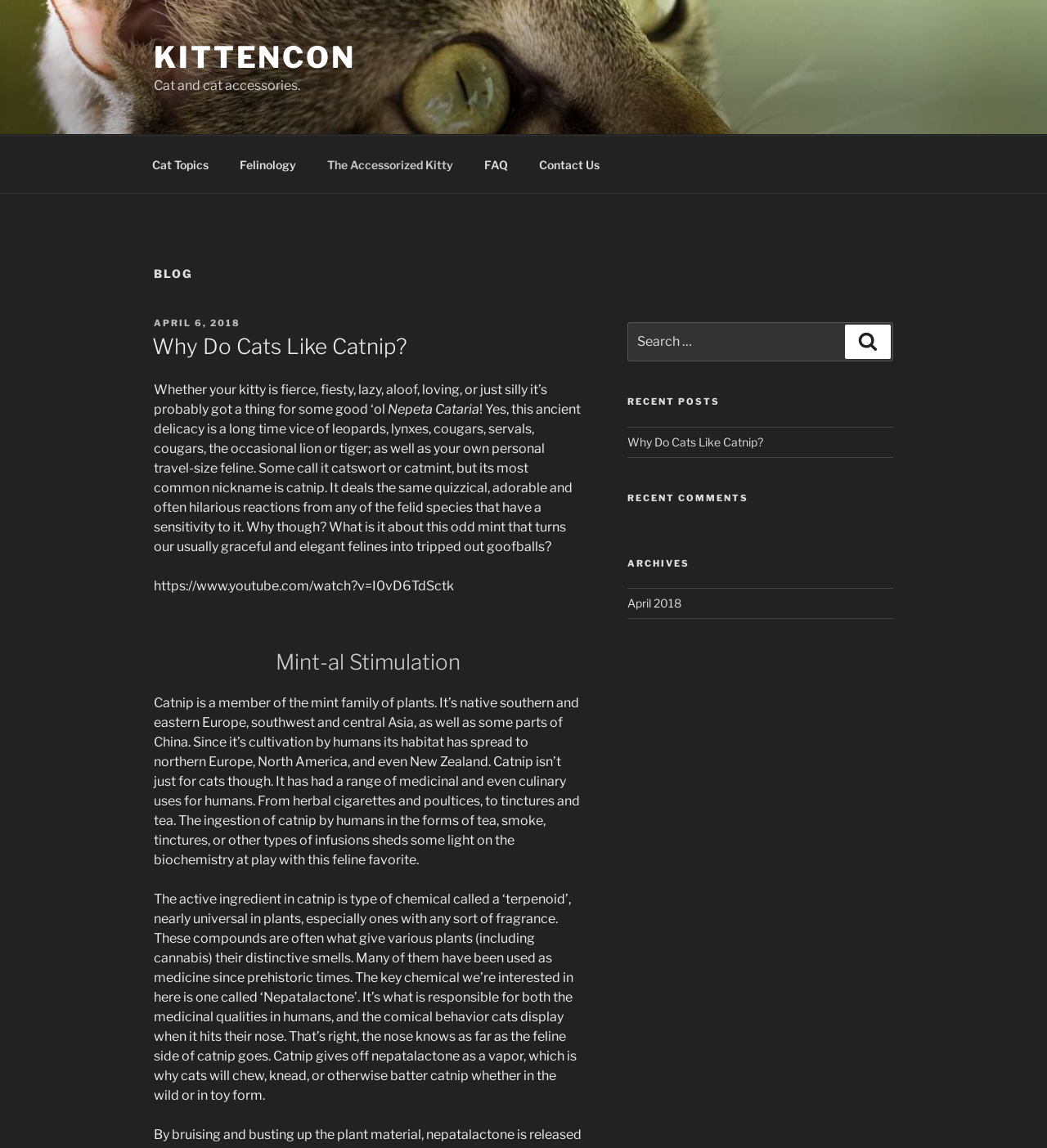Find the bounding box of the UI element described as: "Search". The bounding box coordinates should be given as four float values between 0 and 1, i.e., [left, top, right, bottom].

[0.807, 0.283, 0.851, 0.313]